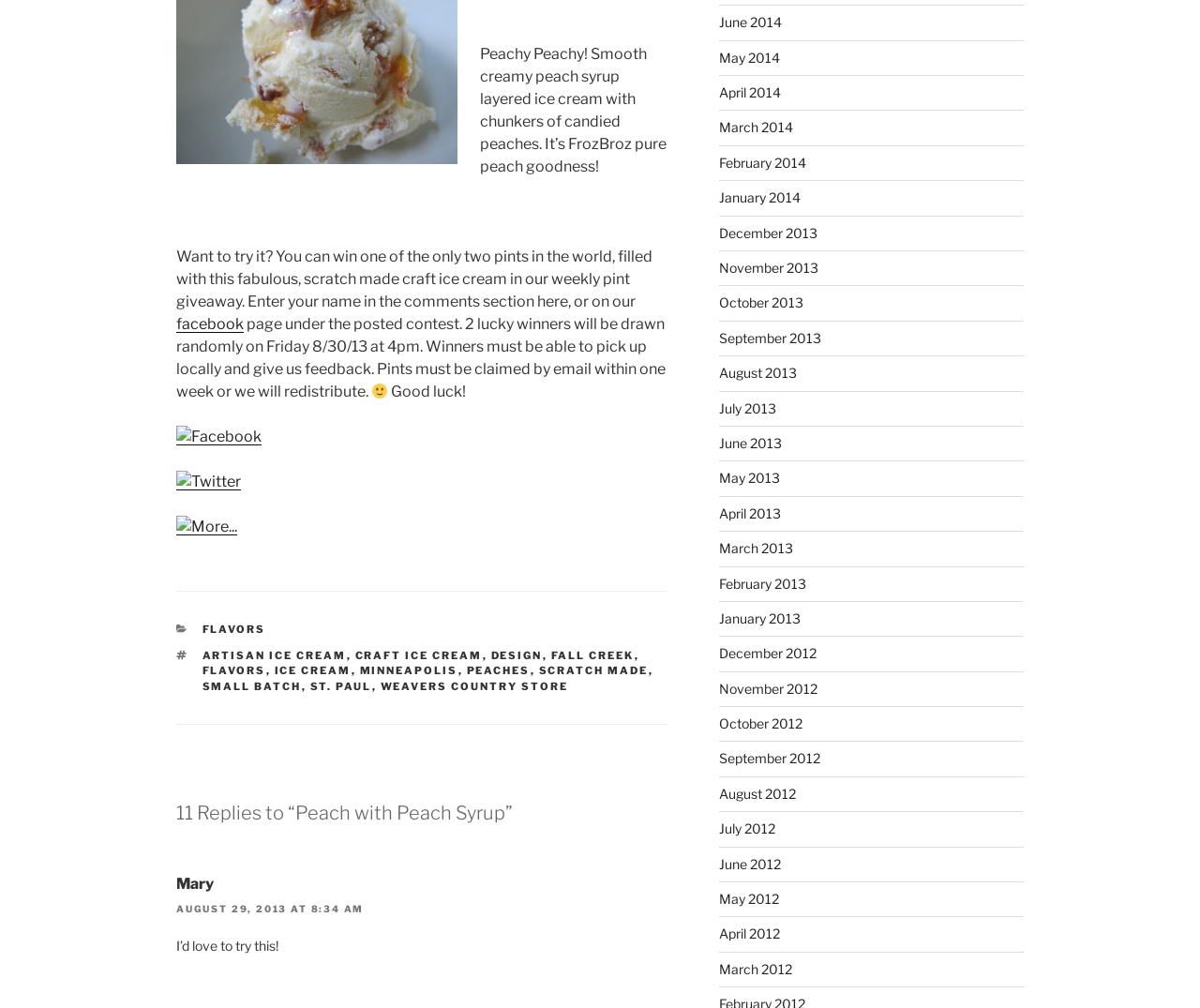What is the flavor of the ice cream?
We need a detailed and exhaustive answer to the question. Please elaborate.

The flavor of the ice cream is mentioned in the first StaticText element as 'Peachy Peachy! Smooth creamy peach syrup layered ice cream with chunkers of candied peaches.'